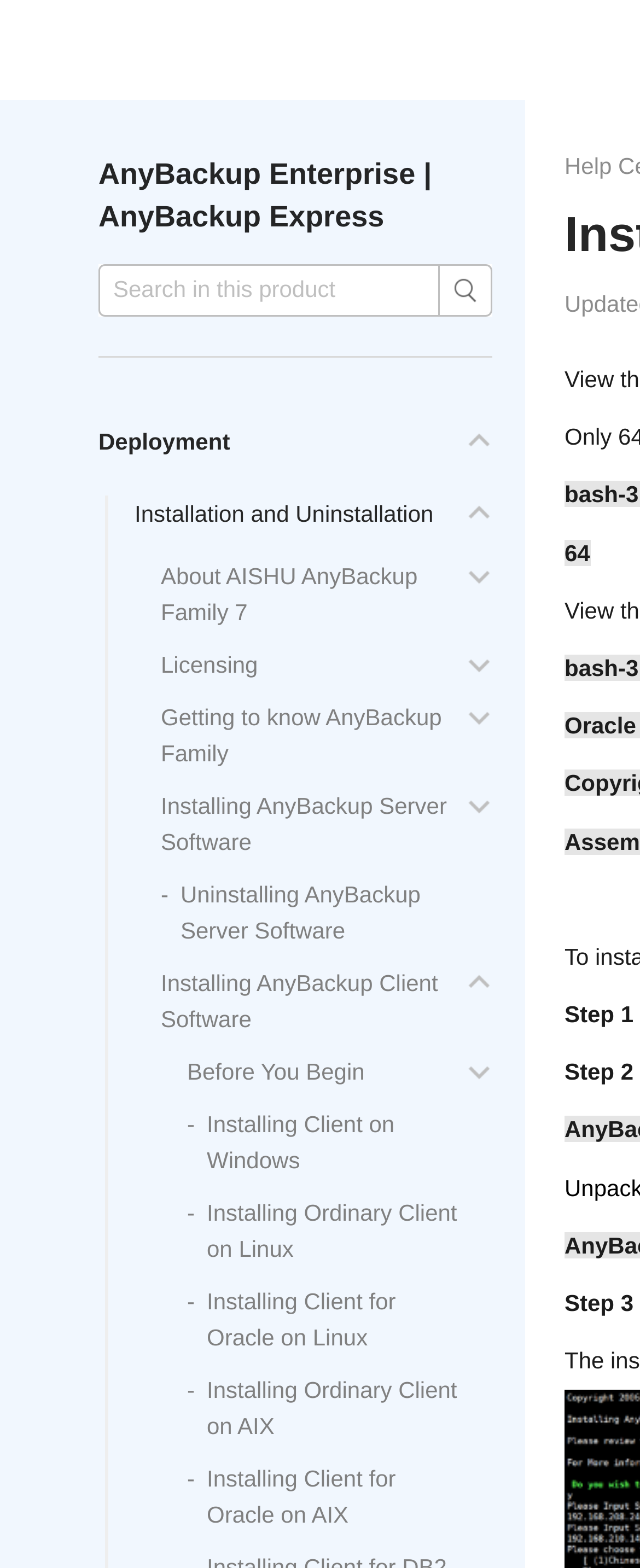Identify the bounding box coordinates of the region that needs to be clicked to carry out this instruction: "Read Step 1". Provide these coordinates as four float numbers ranging from 0 to 1, i.e., [left, top, right, bottom].

[0.882, 0.638, 1.0, 0.655]